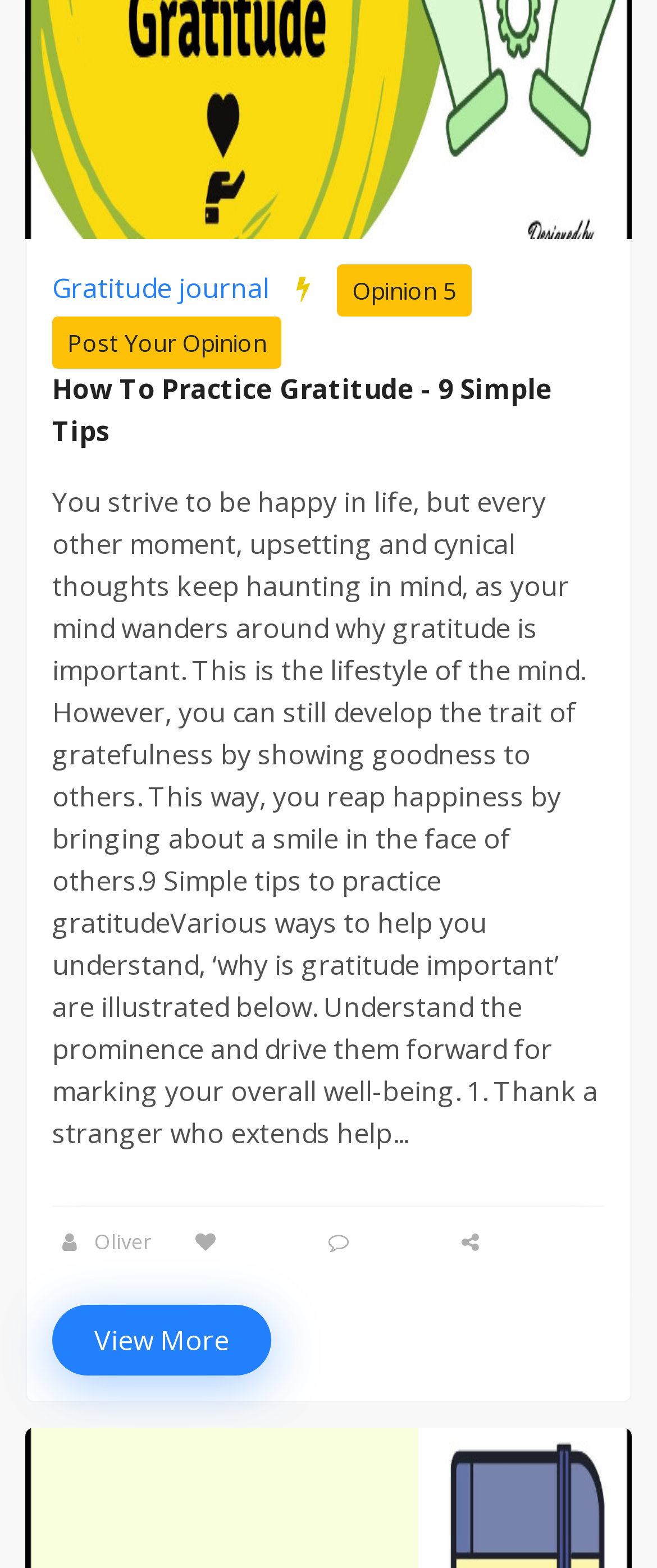What is the first link on the webpage?
Based on the image, provide your answer in one word or phrase.

Gratitude journal